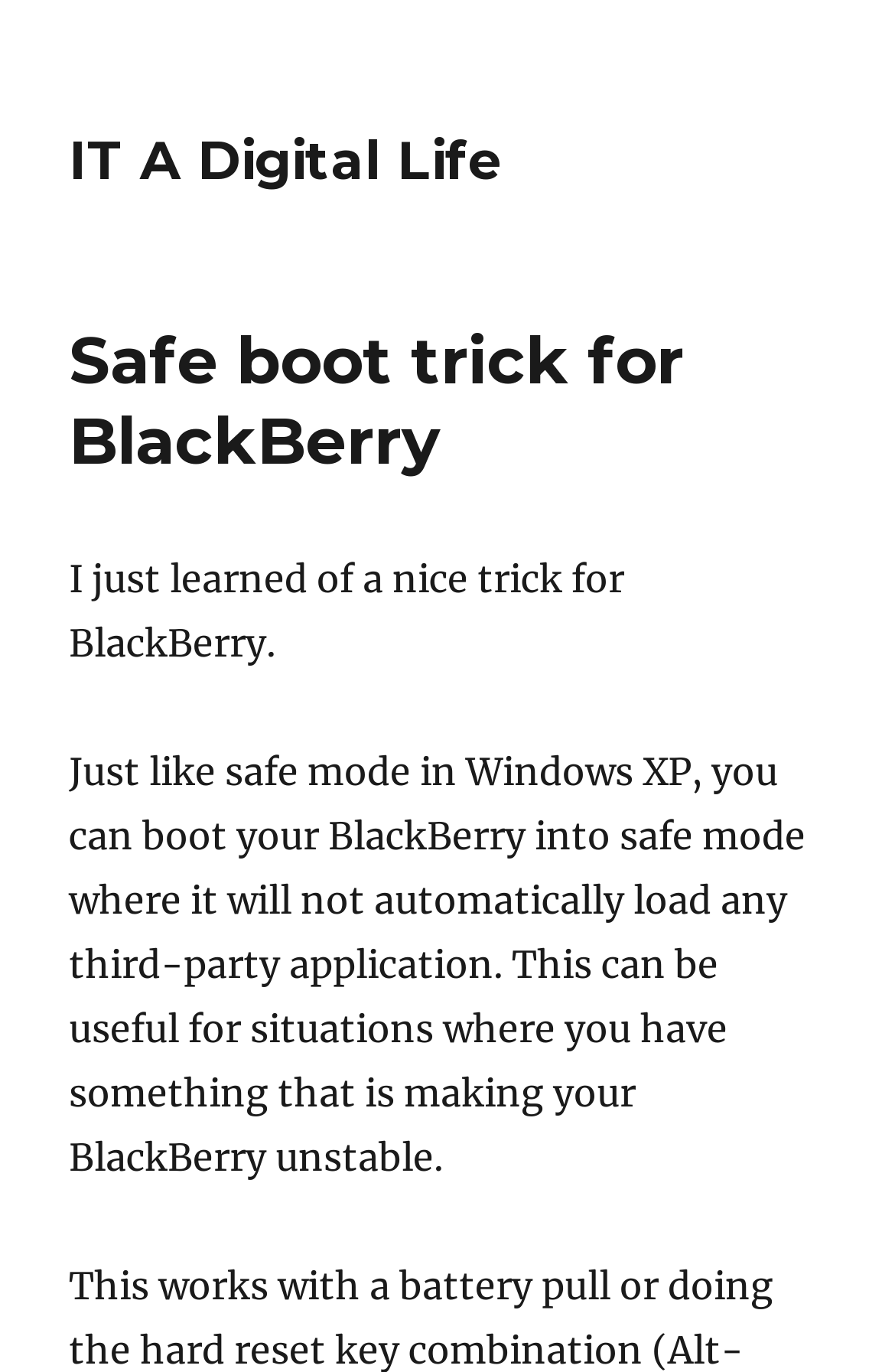Determine the bounding box coordinates of the UI element that matches the following description: "IT A Digital Life". The coordinates should be four float numbers between 0 and 1 in the format [left, top, right, bottom].

[0.077, 0.094, 0.561, 0.141]